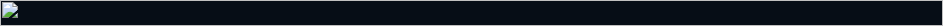Give a one-word or one-phrase response to the question:
What sectors are mentioned as benefiting from cryogenics?

Automotive and engineering